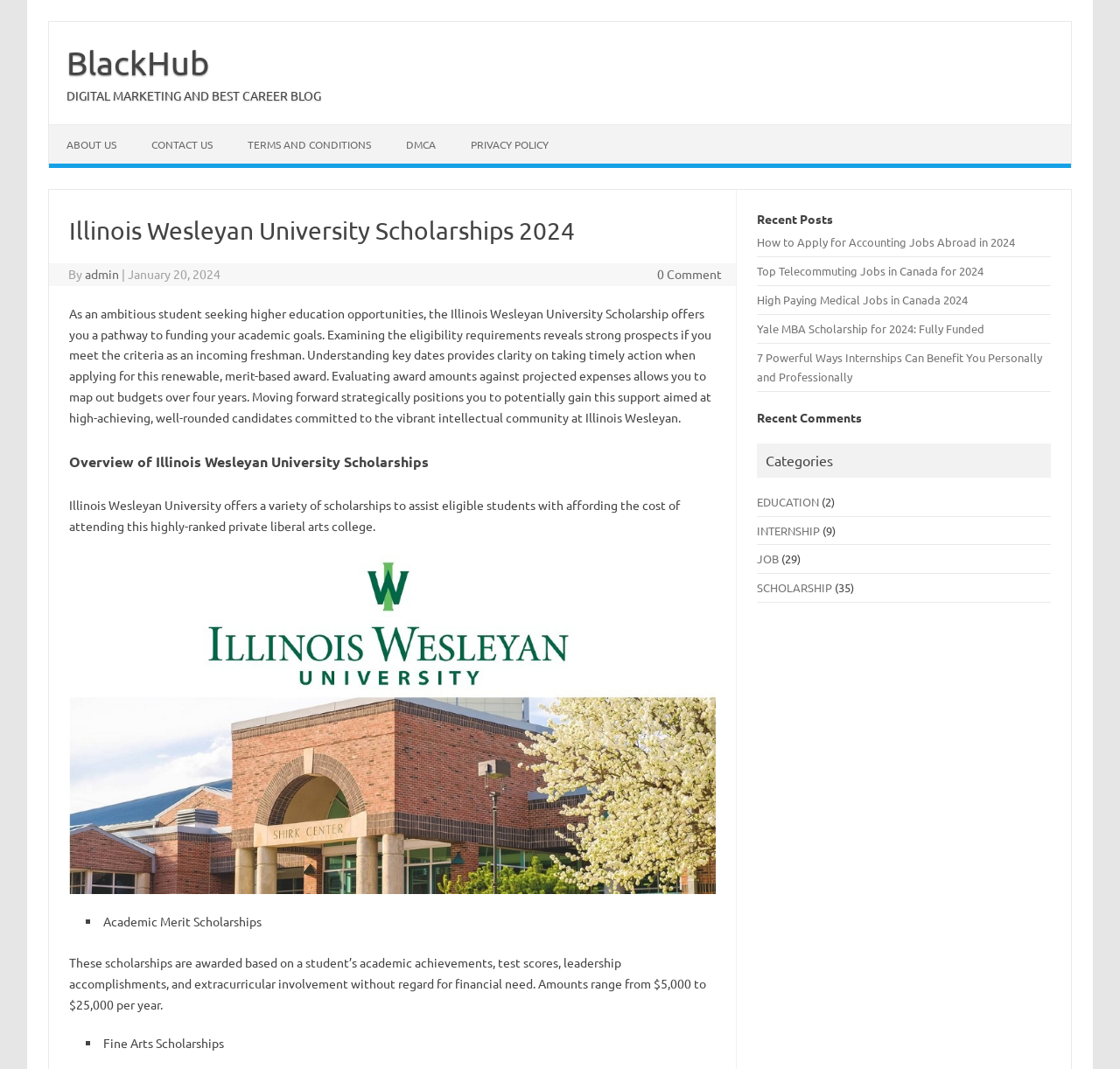What is the name of the university offering scholarships?
Using the visual information, answer the question in a single word or phrase.

Illinois Wesleyan University